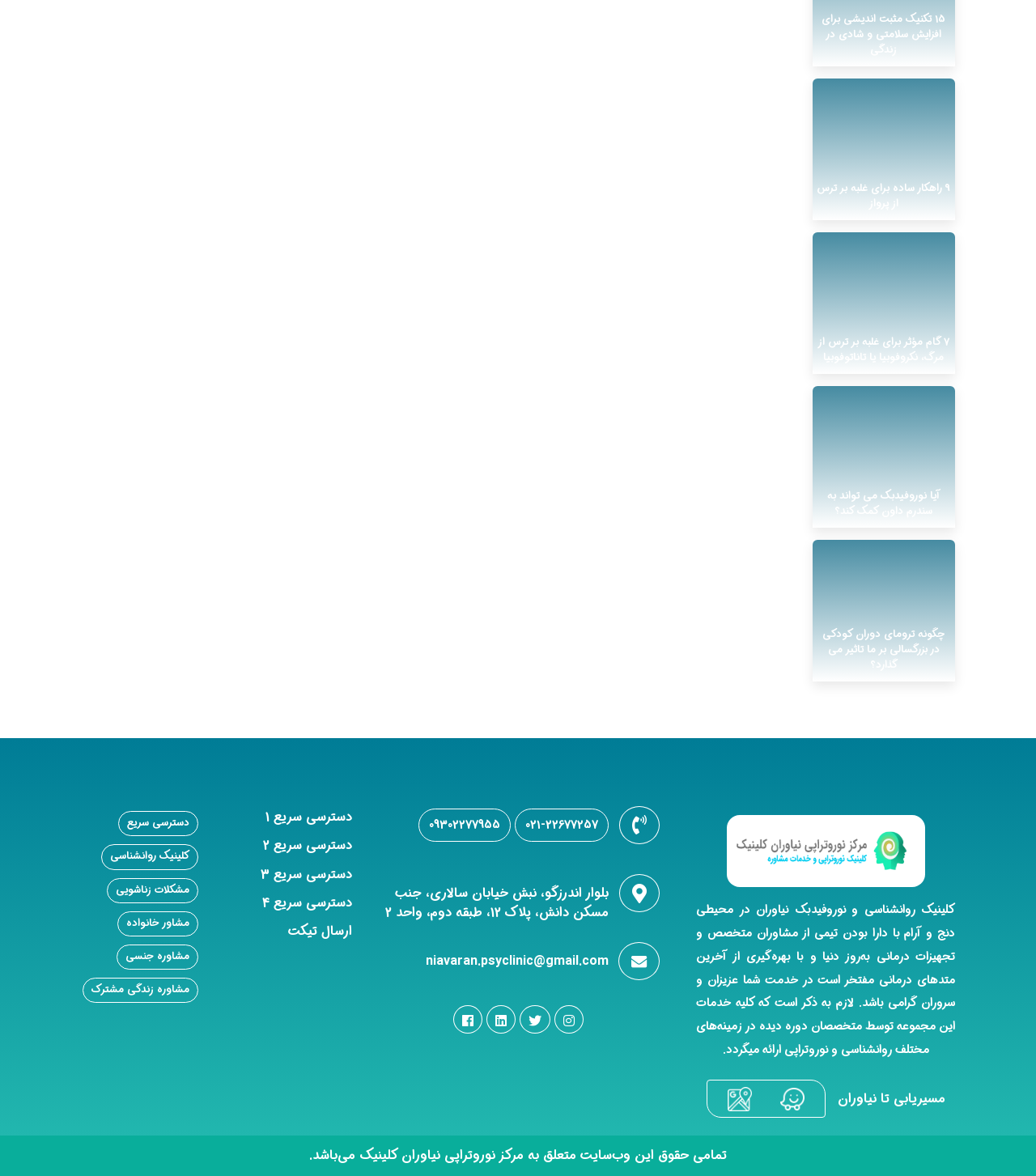Please provide the bounding box coordinates for the element that needs to be clicked to perform the instruction: "Send an email to the clinic". The coordinates must consist of four float numbers between 0 and 1, formatted as [left, top, right, bottom].

[0.411, 0.808, 0.587, 0.826]